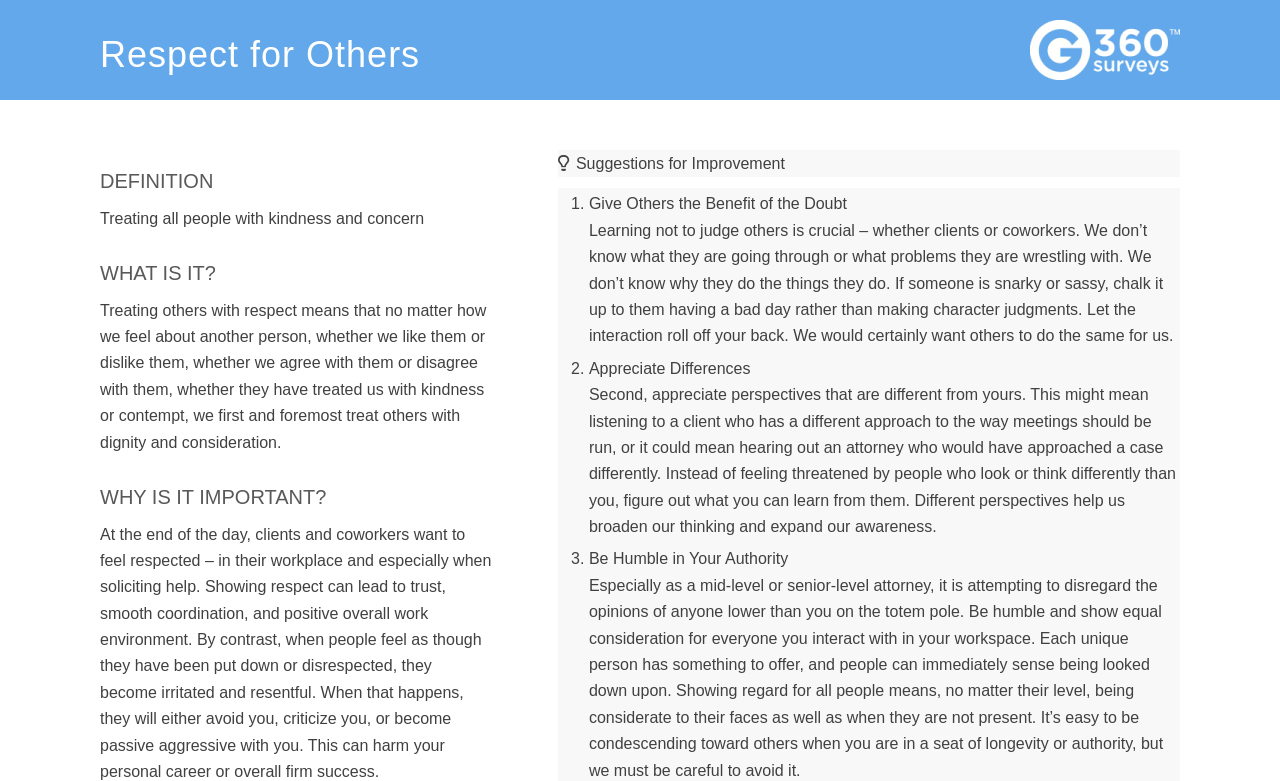Describe all visible elements and their arrangement on the webpage.

The webpage is about G360 Surveys, a company that provides research-based 360-degree assessments for individuals, teams, and organizations. At the top of the page, there is a white logo on the right side, accompanied by a heading that reads "G360 Surveys | Development Resources".

Below the logo, there are four main sections, each with a heading and corresponding text. The first section is about "Respect for Others", which is defined as treating all people with kindness and concern. The second section is about the definition of respect, which means treating others with dignity and consideration regardless of personal feelings or opinions.

The third section explains why respect is important, stating that it can lead to trust, smooth coordination, and a positive work environment. On the other hand, disrespect can harm personal careers and overall firm success.

The fourth section provides suggestions for improvement, with three tabs labeled "1.", "2.", and "3.". Each tab contains a list marker and a corresponding text. The first suggestion is to give others the benefit of the doubt, learning not to judge others and instead letting interactions roll off one's back. The second suggestion is to appreciate differences, listening to and learning from people with different perspectives. The third suggestion is to be humble in one's authority, showing equal consideration for everyone in the workspace regardless of their level or position.